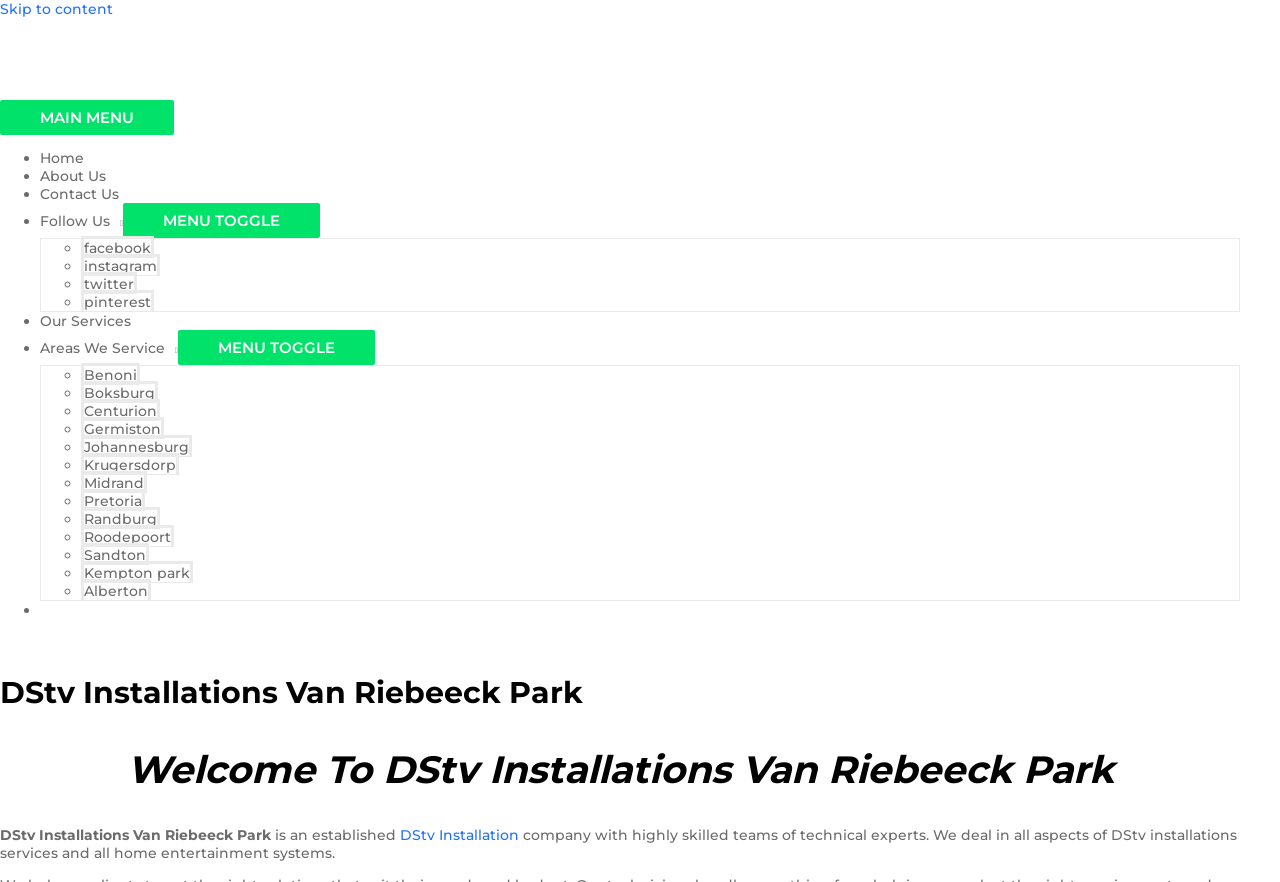How can you contact them?
Provide a detailed answer to the question, using the image to inform your response.

The phone number is prominently displayed at the top of the webpage, suggesting that it is the primary contact method for the company.